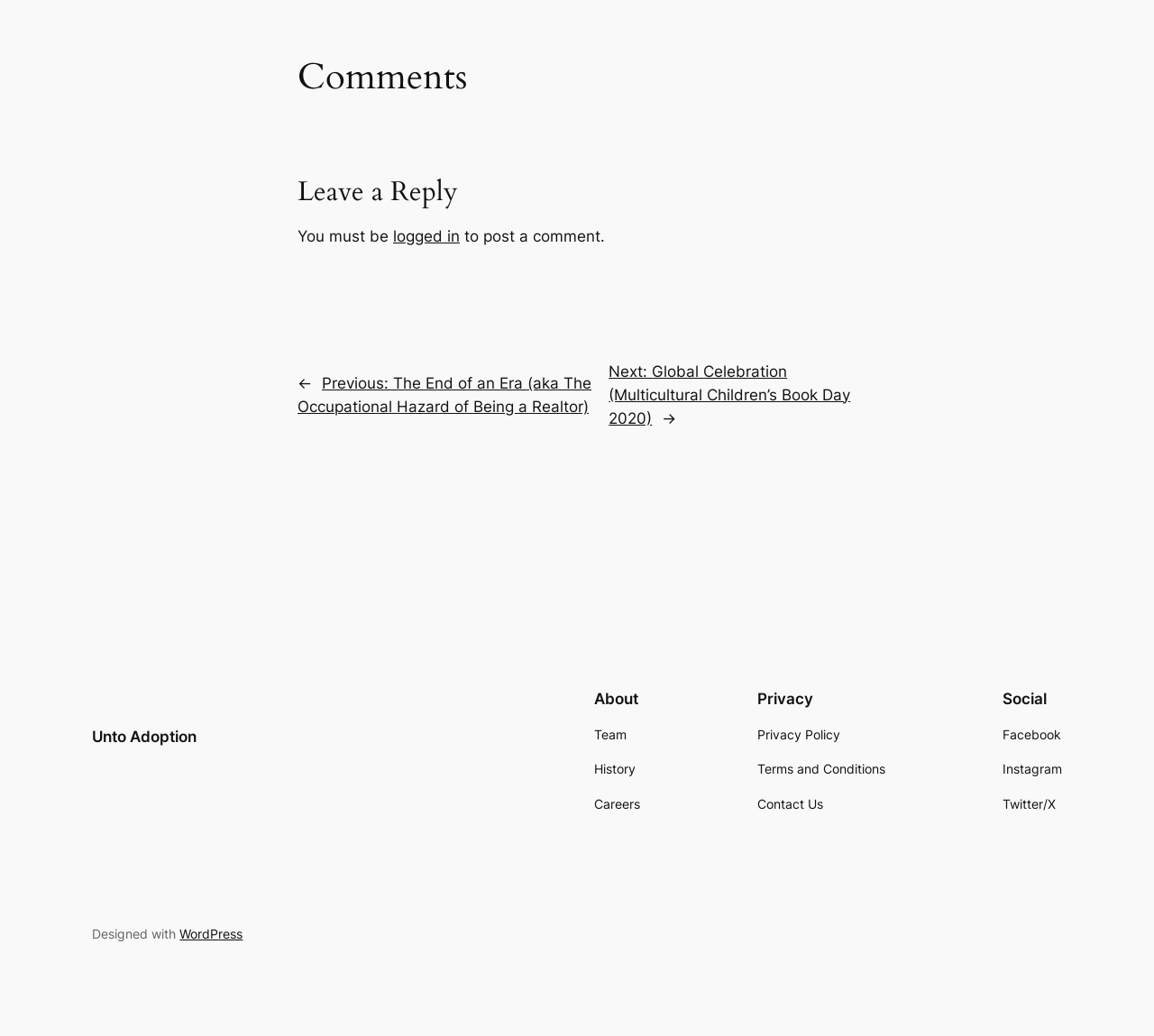Determine the bounding box coordinates for the UI element described. Format the coordinates as (top-left x, top-left y, bottom-right x, bottom-right y) and ensure all values are between 0 and 1. Element description: Terms and Conditions

[0.656, 0.733, 0.767, 0.753]